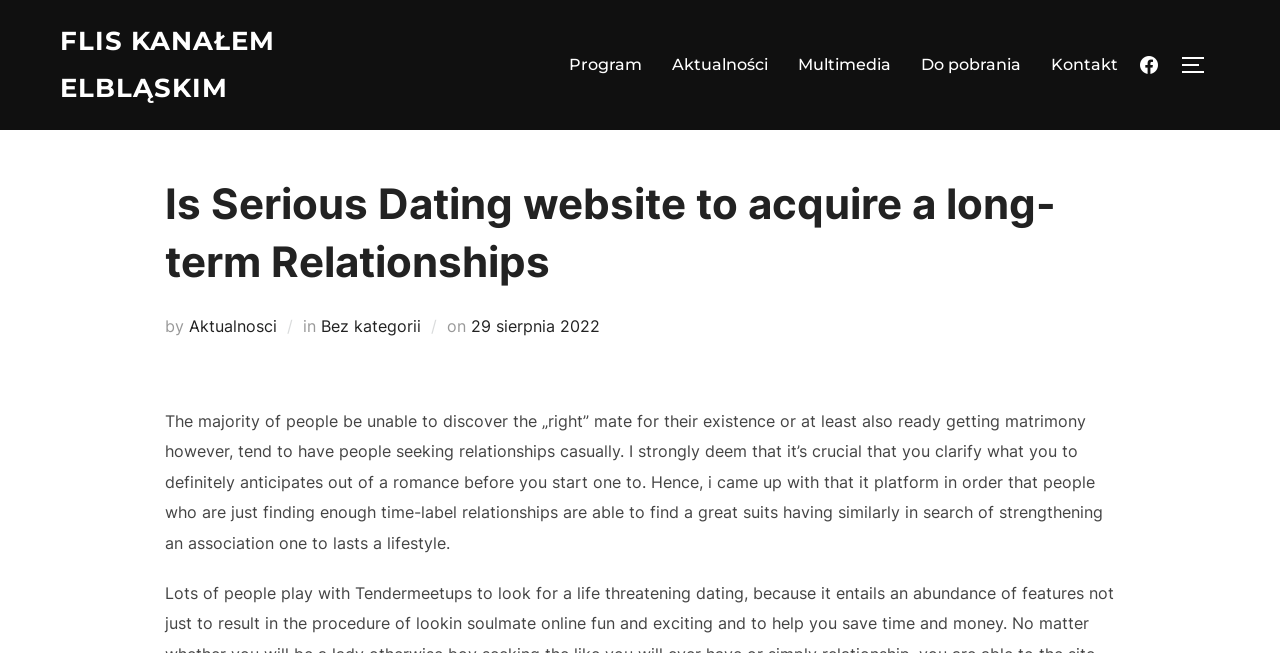Indicate the bounding box coordinates of the element that must be clicked to execute the instruction: "Visit the 'Aktualności' page". The coordinates should be given as four float numbers between 0 and 1, i.e., [left, top, right, bottom].

[0.525, 0.07, 0.6, 0.128]